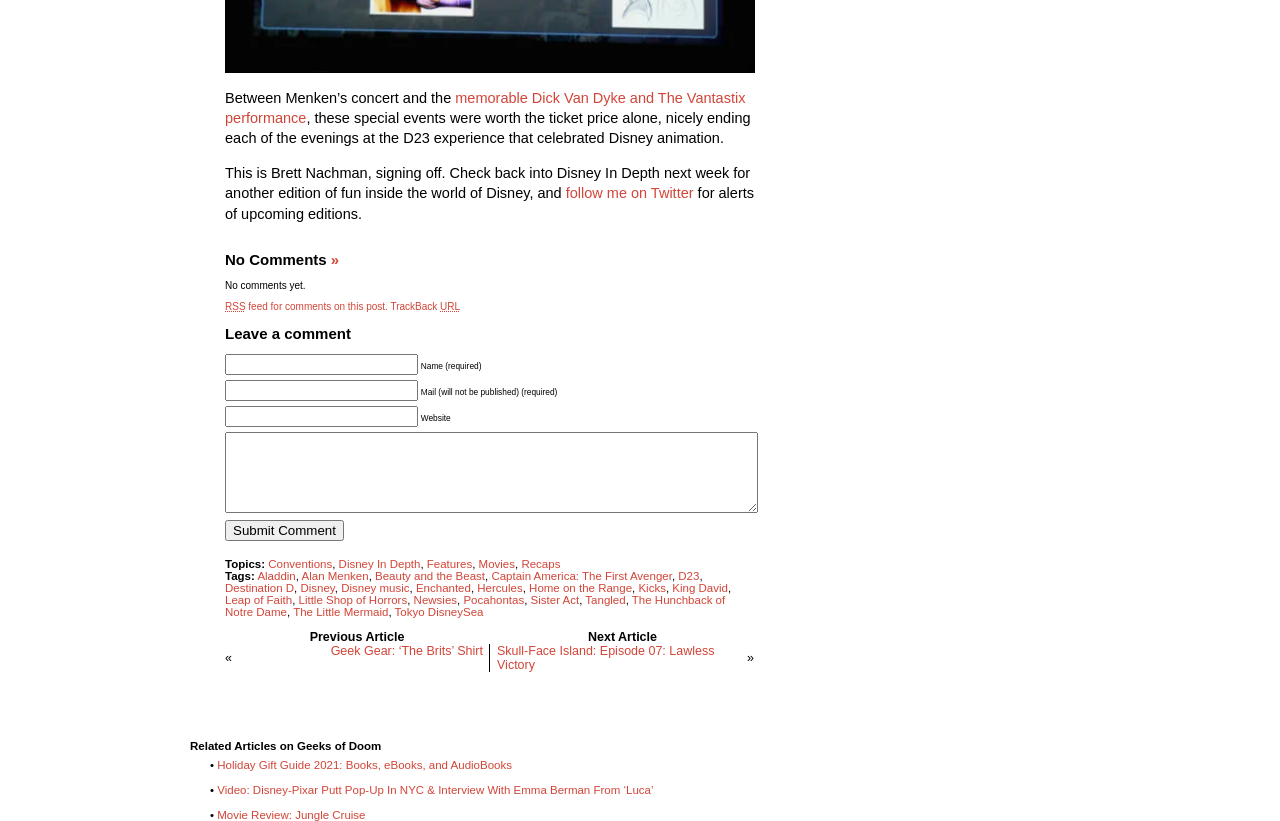Please determine the bounding box coordinates of the element to click in order to execute the following instruction: "Check RSS feed for comments on this post". The coordinates should be four float numbers between 0 and 1, specified as [left, top, right, bottom].

[0.176, 0.367, 0.303, 0.38]